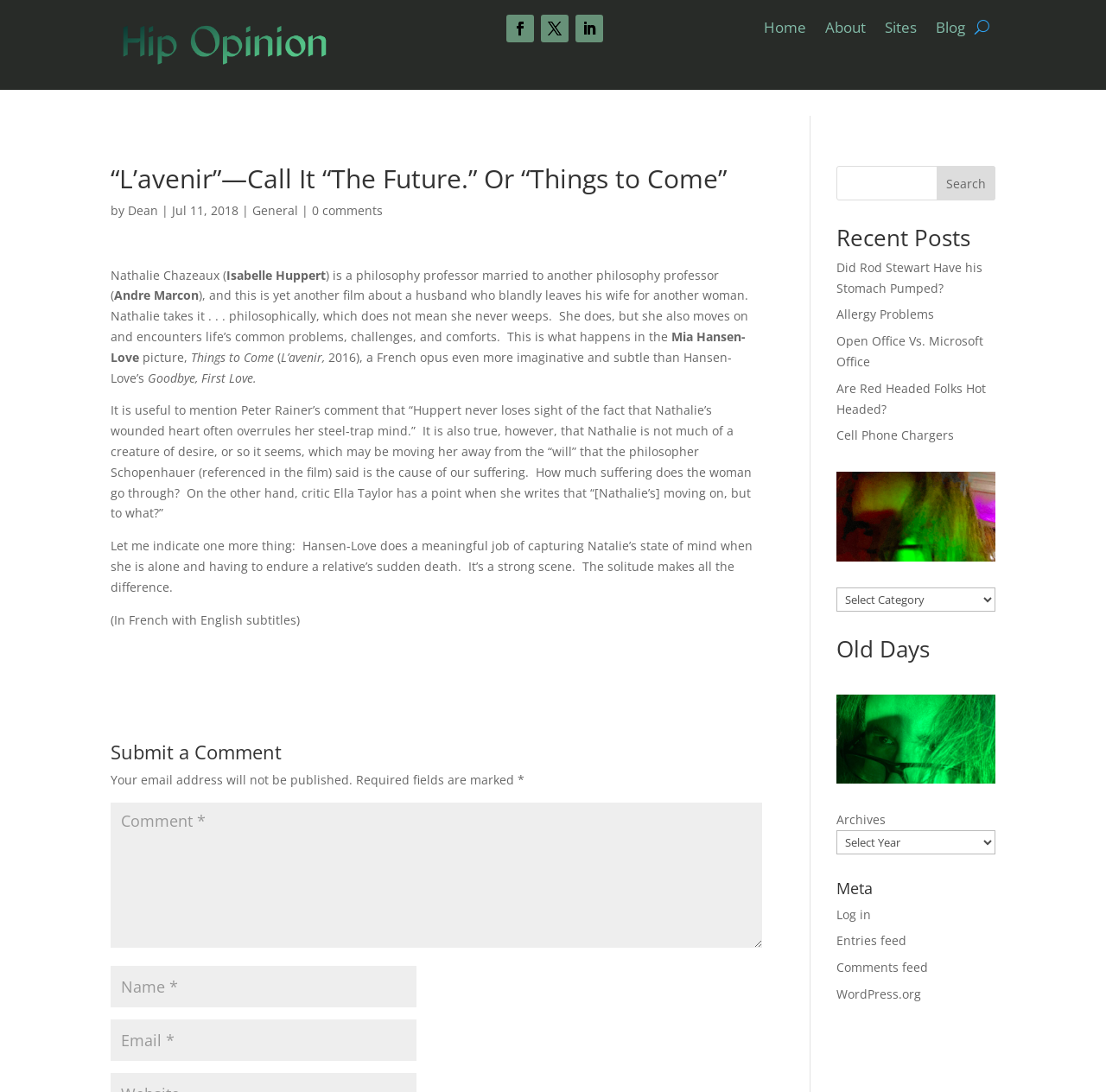Provide the bounding box coordinates for the UI element that is described by this text: "Pelviology". The coordinates should be in the form of four float numbers between 0 and 1: [left, top, right, bottom].

None